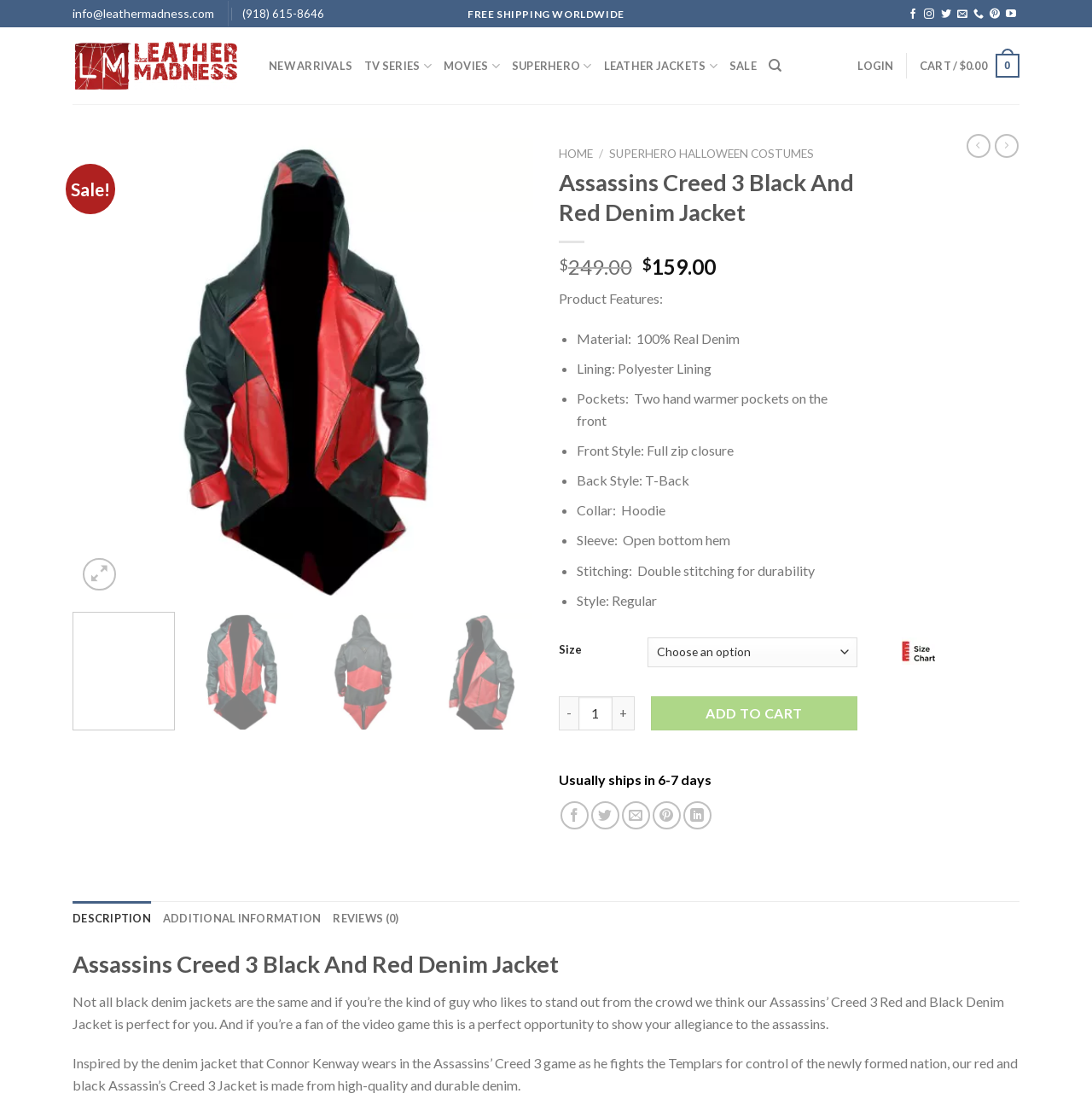Provide a one-word or brief phrase answer to the question:
What is the material of the jacket?

100% Real Denim